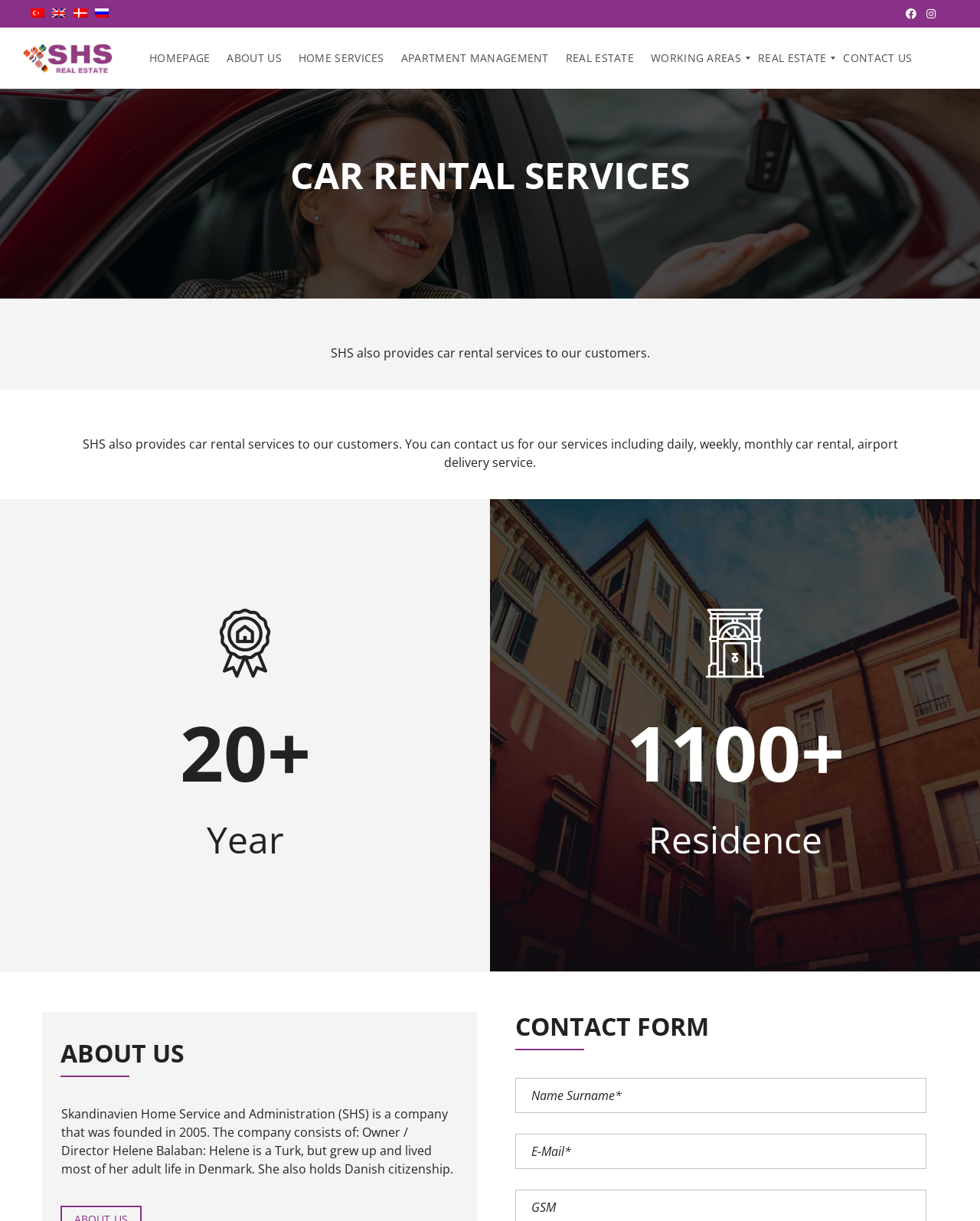Identify the bounding box for the UI element described as: "Pool and Gardener Services". Ensure the coordinates are four float numbers between 0 and 1, formatted as [left, top, right, bottom].

[0.66, 0.283, 0.688, 0.541]